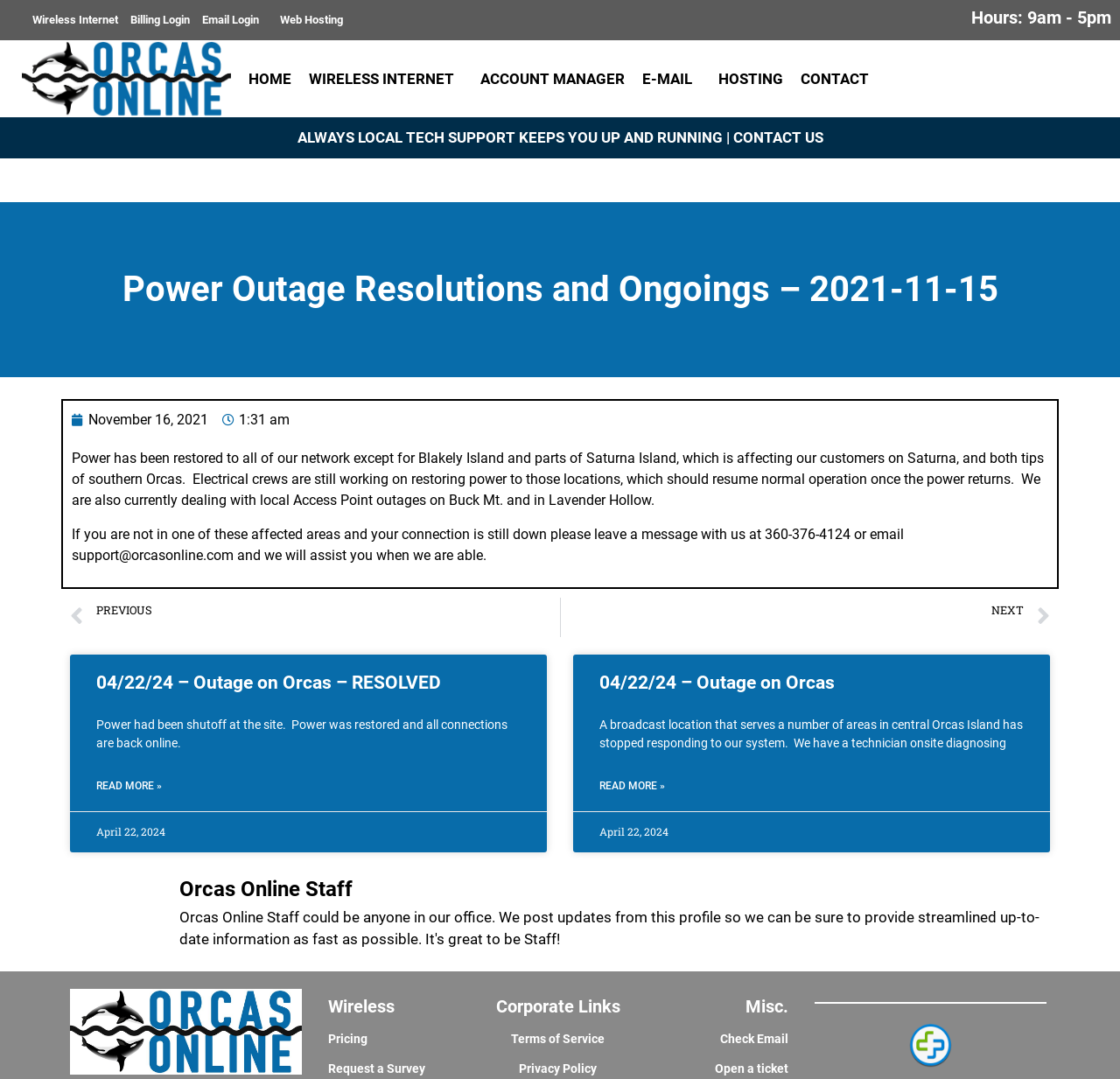Determine the bounding box coordinates of the clickable region to execute the instruction: "Check the current network status". The coordinates should be four float numbers between 0 and 1, denoted as [left, top, right, bottom].

[0.062, 0.252, 0.938, 0.285]